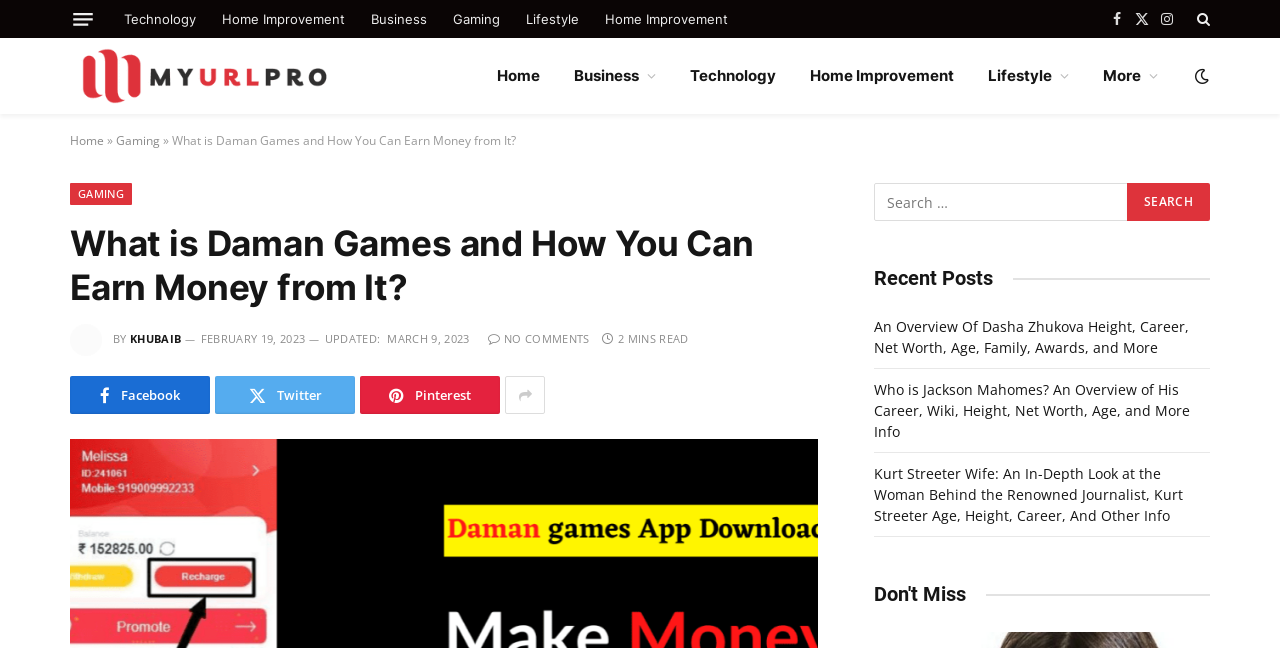Answer the question below in one word or phrase:
What is the icon name of the social media link at the top right corner?

Facebook